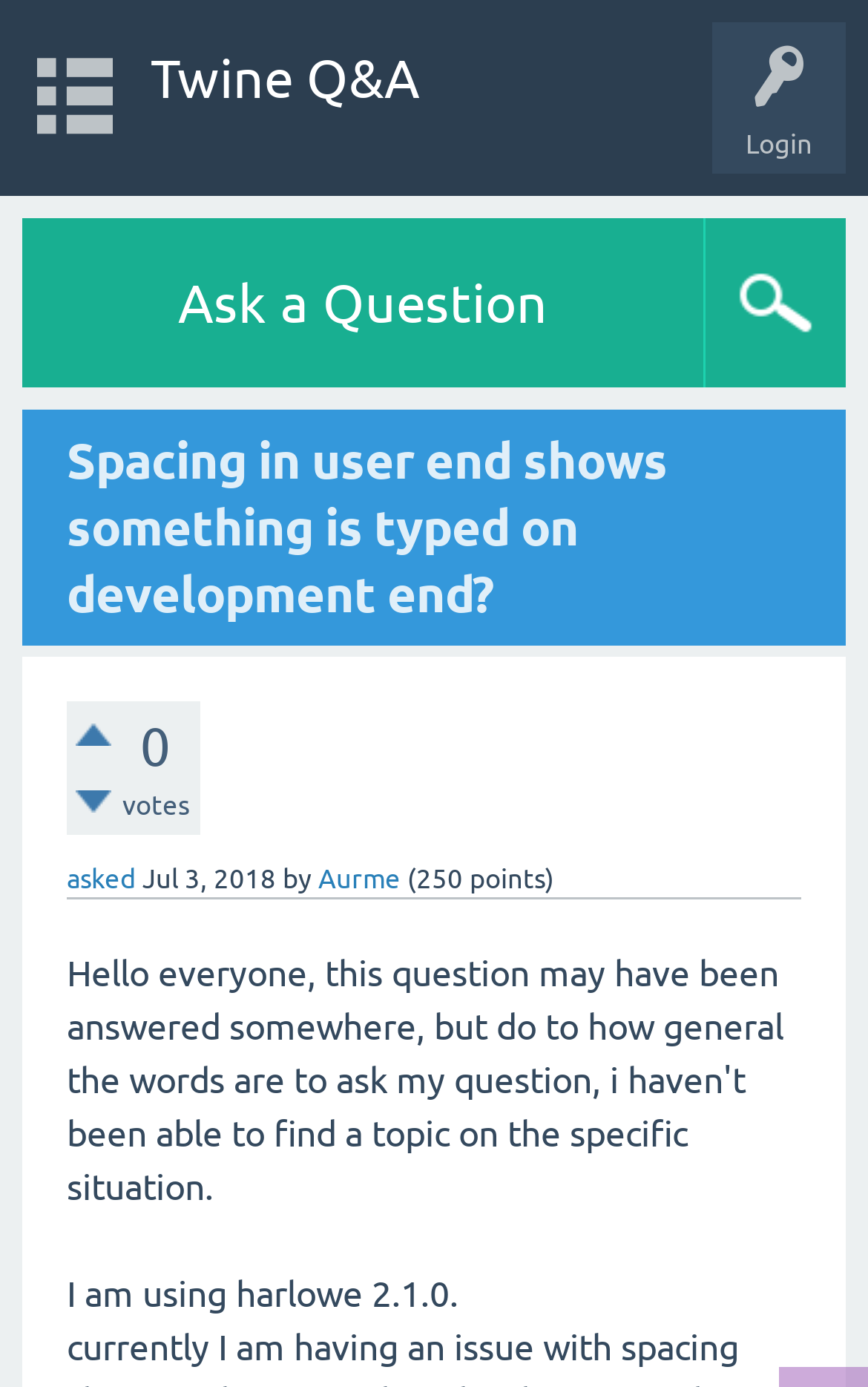Can you identify and provide the main heading of the webpage?

Spacing in user end shows something is typed on development end?